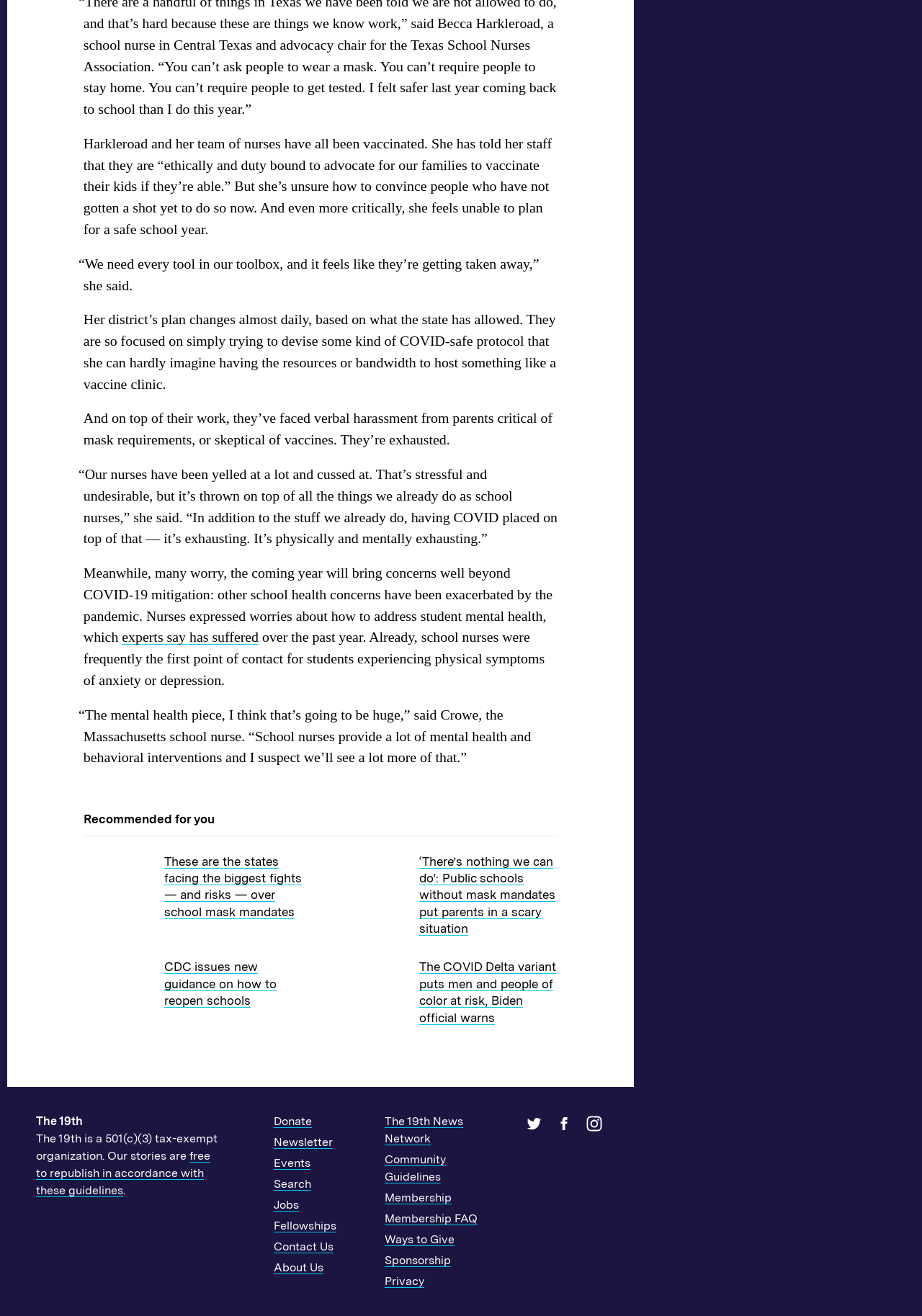Show the bounding box coordinates for the element that needs to be clicked to execute the following instruction: "Explore the 3D Models category". Provide the coordinates in the form of four float numbers between 0 and 1, i.e., [left, top, right, bottom].

None